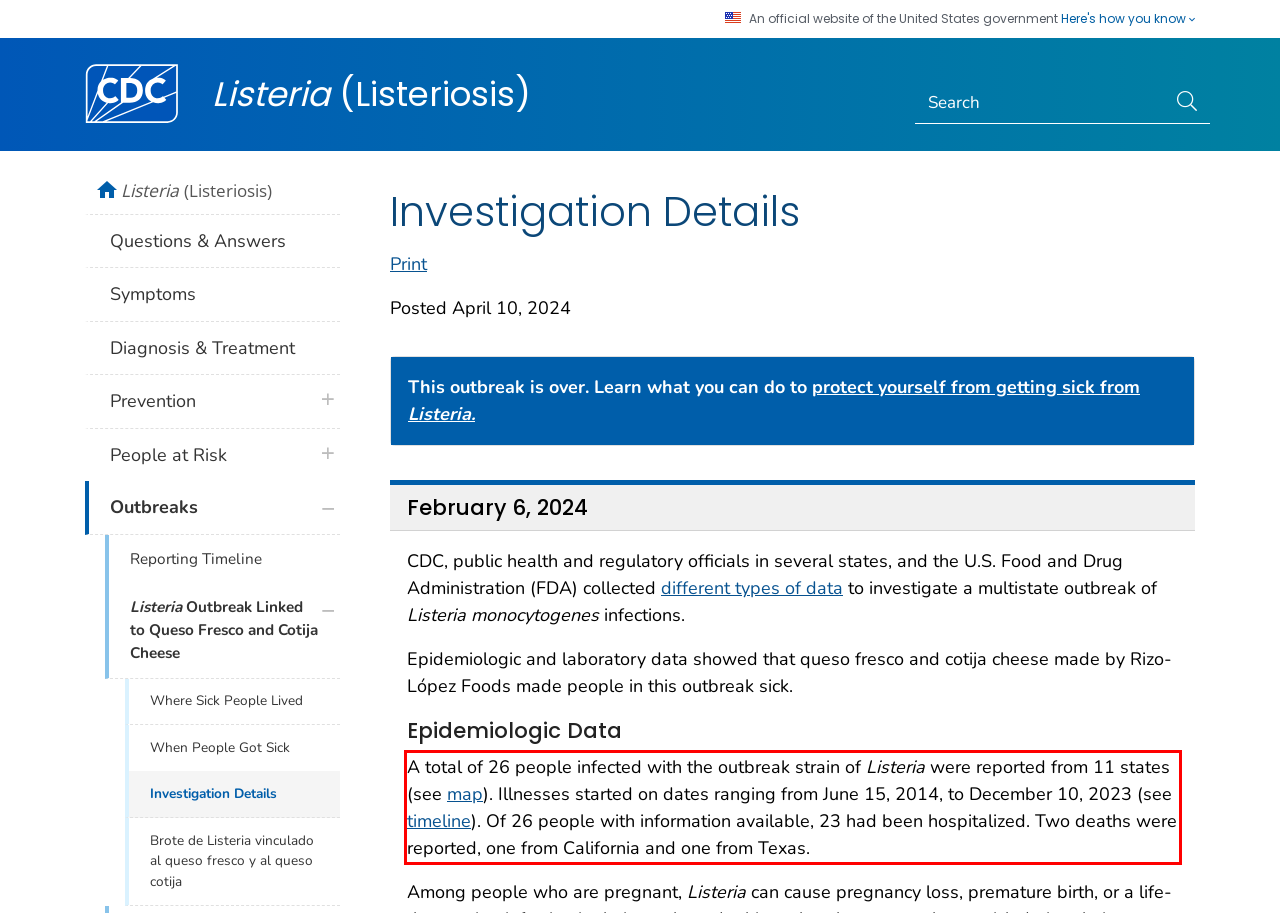By examining the provided screenshot of a webpage, recognize the text within the red bounding box and generate its text content.

A total of 26 people infected with the outbreak strain of Listeria were reported from 11 states (see map). Illnesses started on dates ranging from June 15, 2014, to December 10, 2023 (see timeline). Of 26 people with information available, 23 had been hospitalized. Two deaths were reported, one from California and one from Texas.